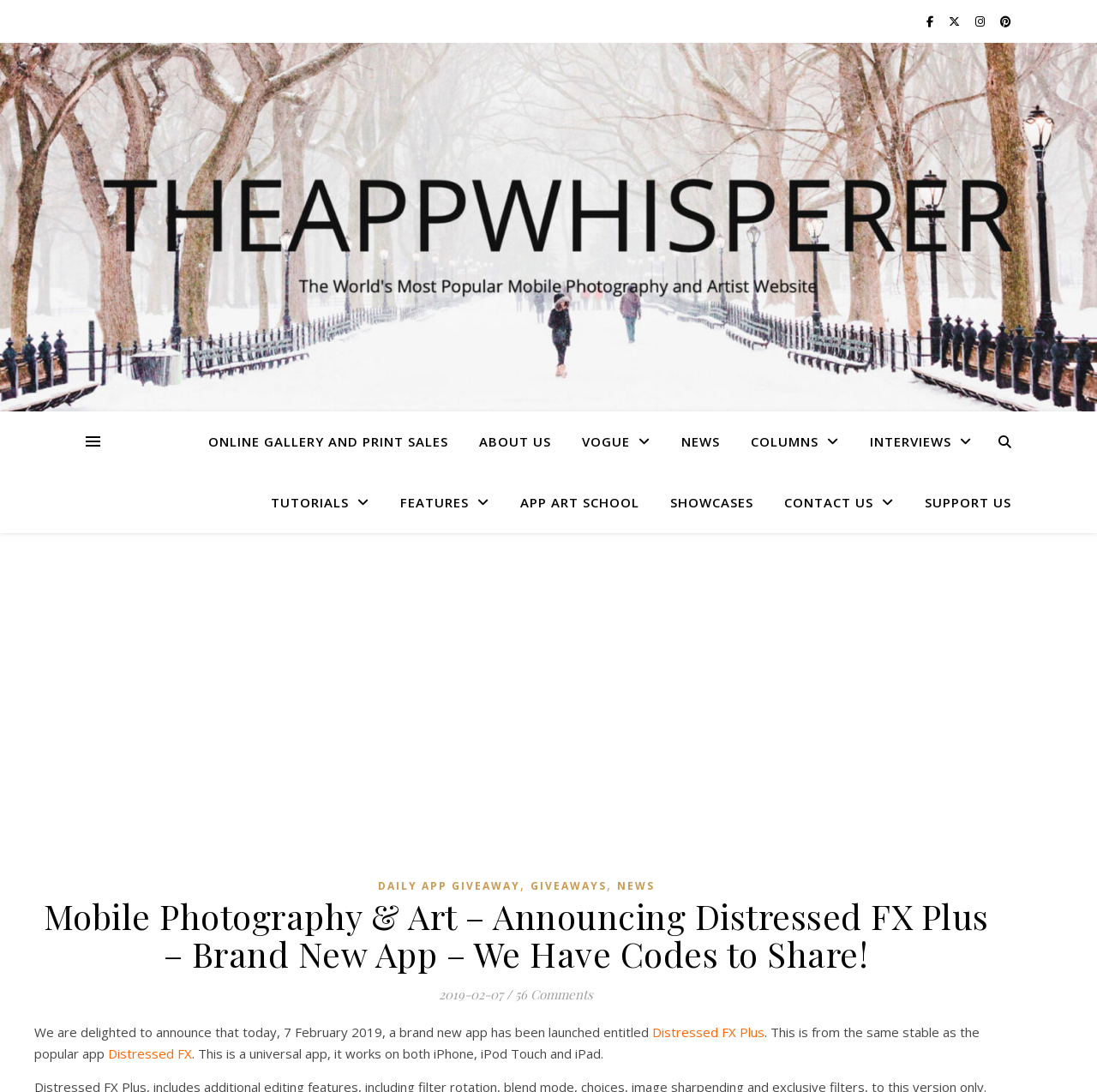Can you find the bounding box coordinates for the UI element given this description: "Distressed FX"? Provide the coordinates as four float numbers between 0 and 1: [left, top, right, bottom].

[0.098, 0.957, 0.175, 0.972]